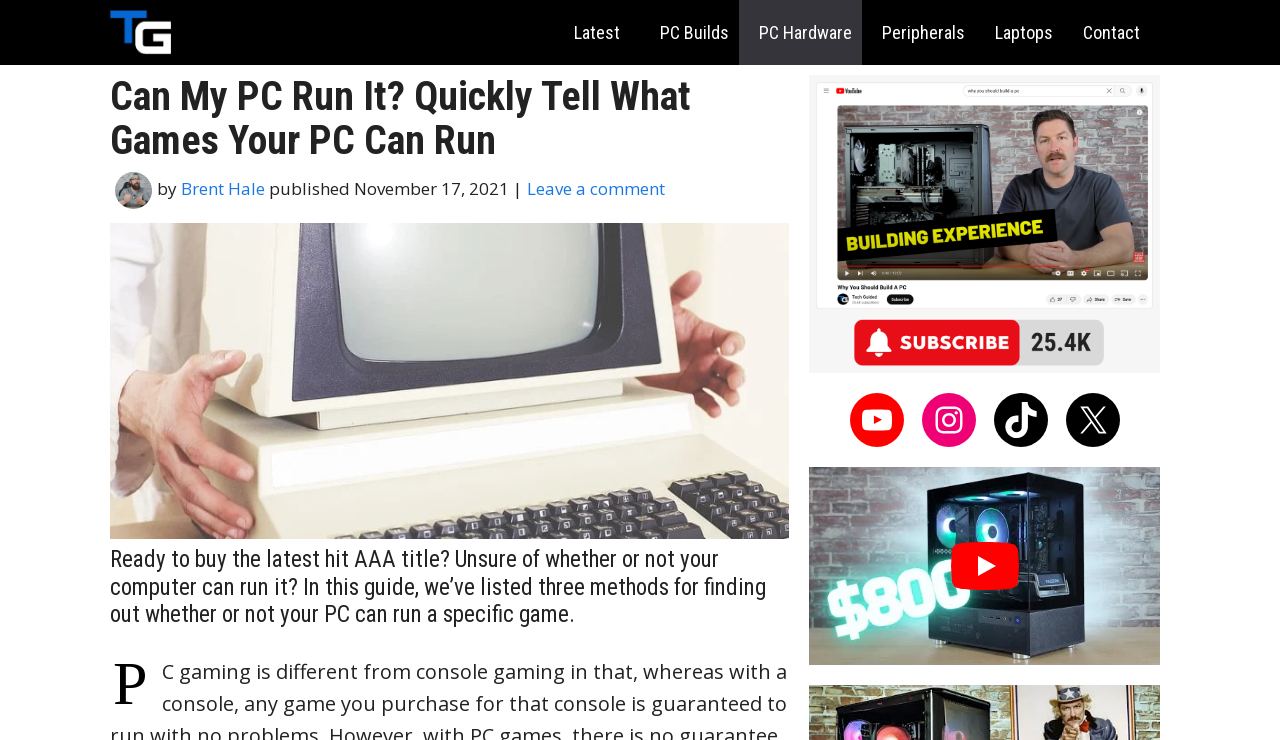Analyze the image and provide a detailed answer to the question: What is the date of the guide?

The date of the guide is mentioned in the header section of the webpage, where it says 'November 17, 2021'.